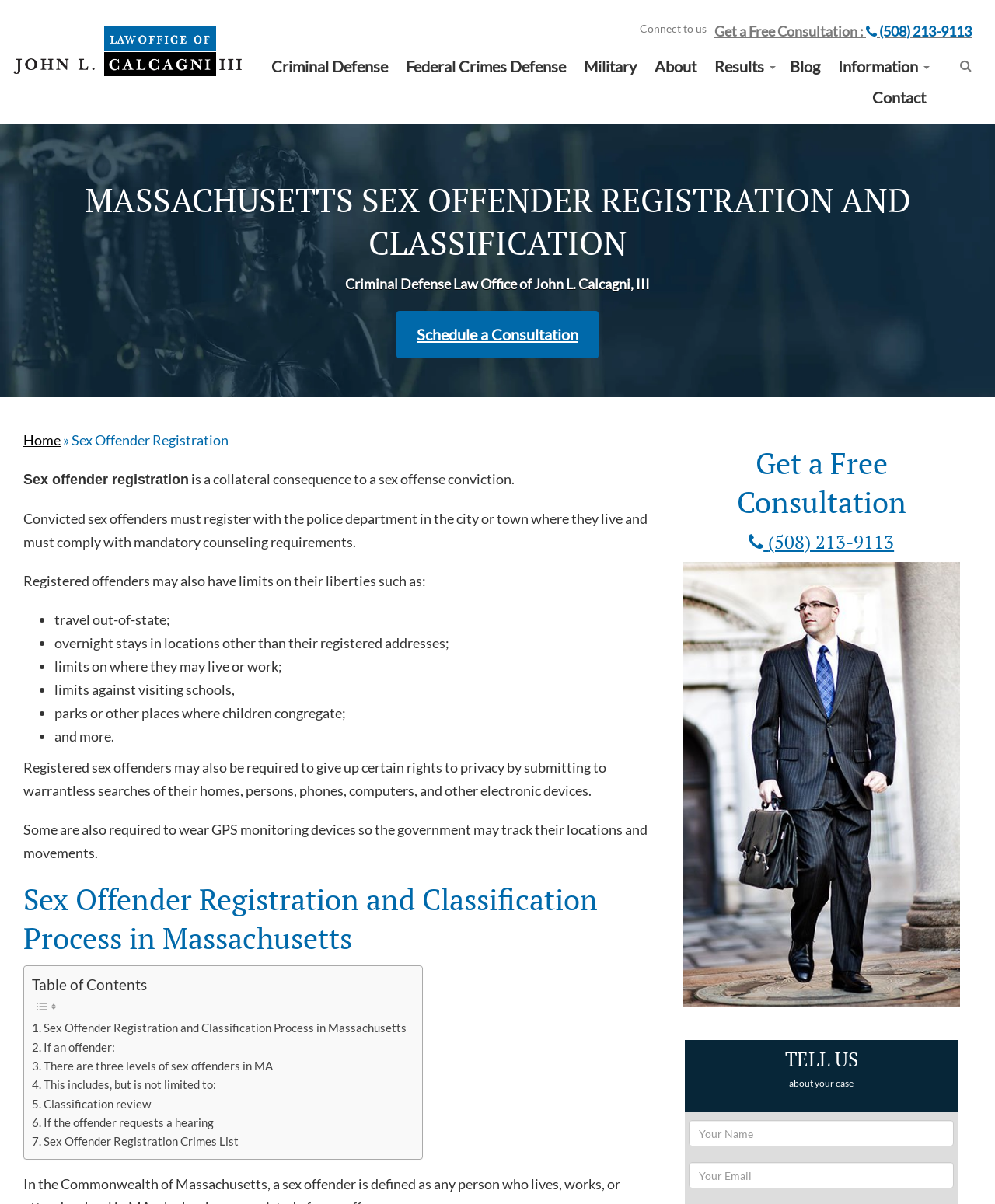Identify the main title of the webpage and generate its text content.

MASSACHUSETTS SEX OFFENDER REGISTRATION AND CLASSIFICATION